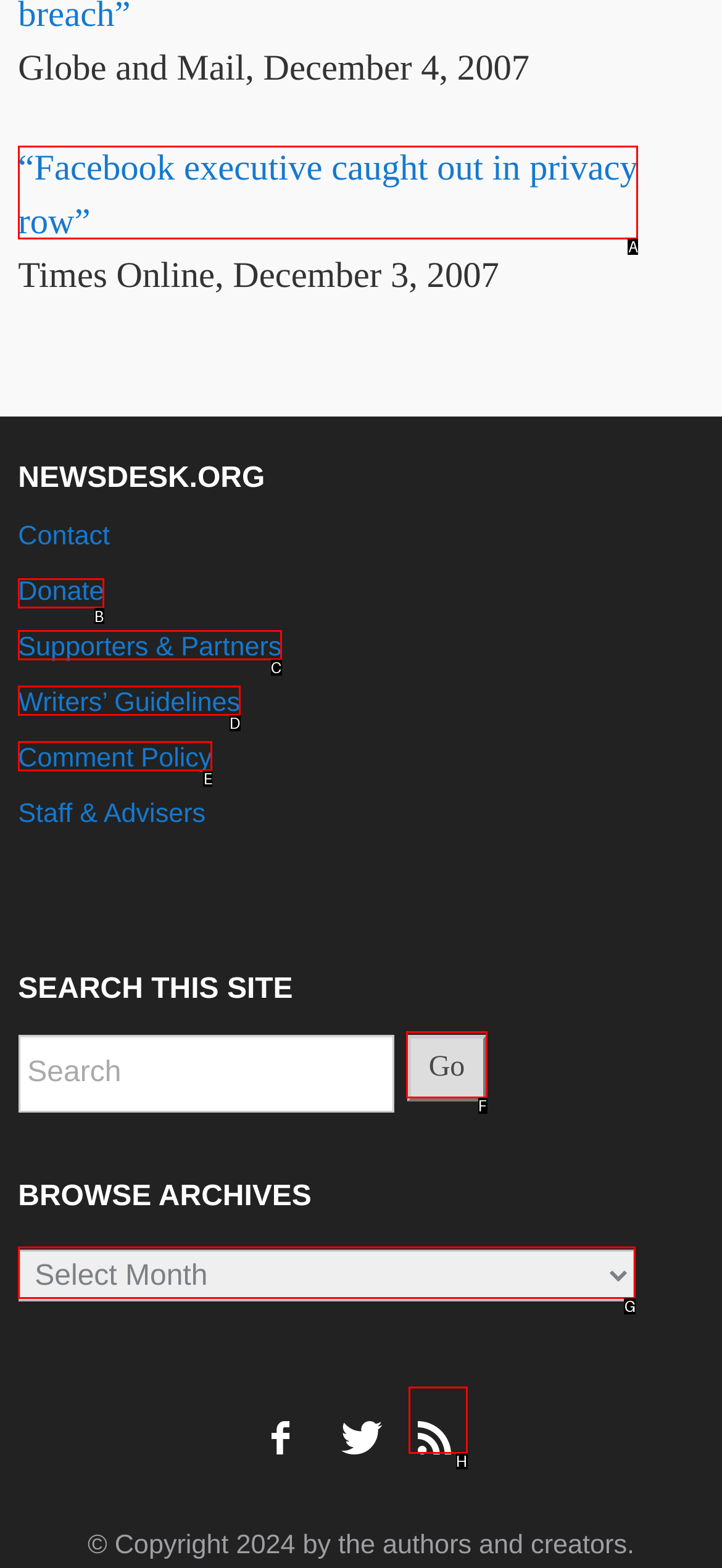Point out which HTML element you should click to fulfill the task: Donate.
Provide the option's letter from the given choices.

B